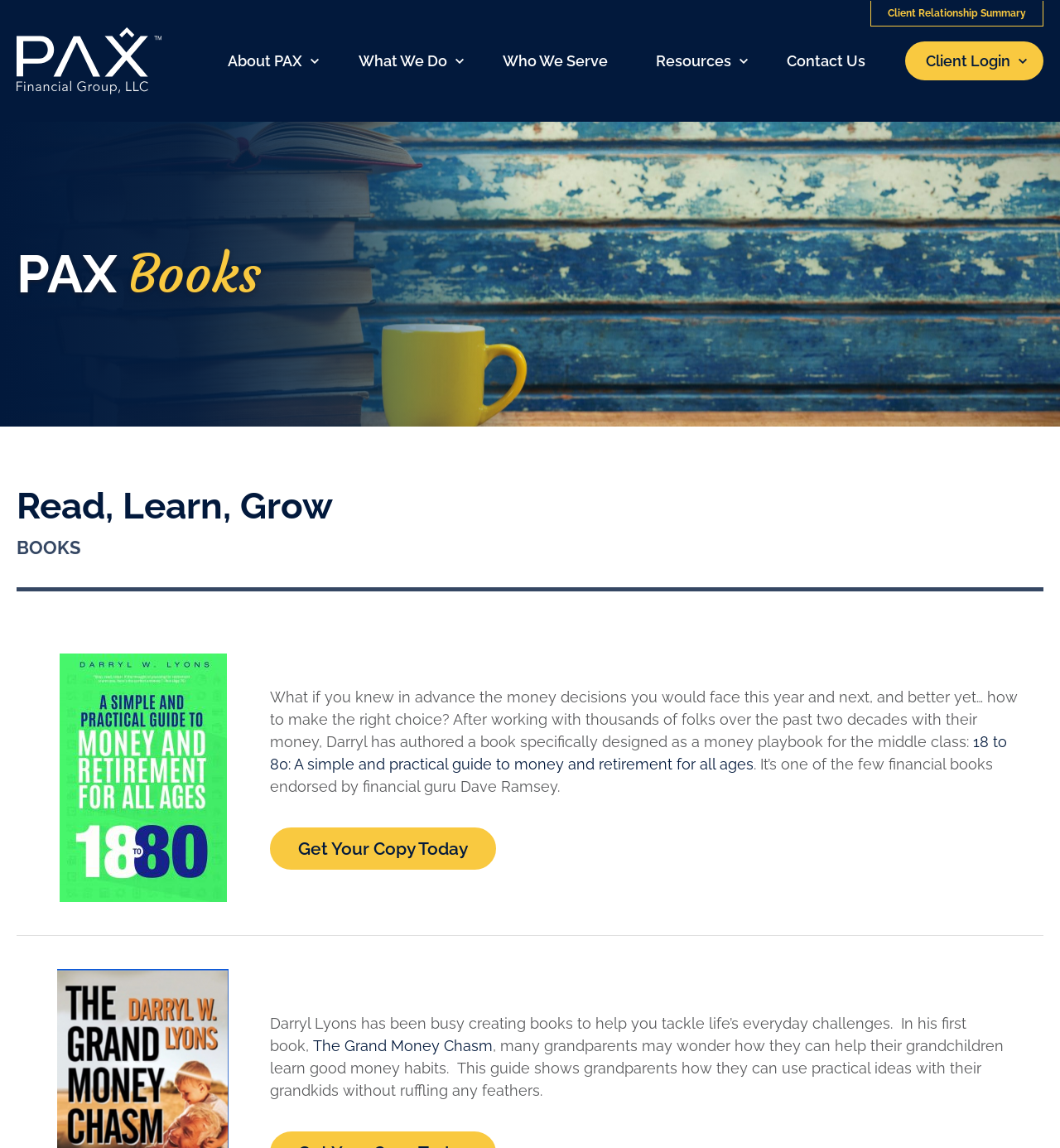How many books are mentioned on the webpage?
We need a detailed and meticulous answer to the question.

I can see two book titles mentioned on the webpage: '18 to 80: A simple and practical guide to money and retirement for all ages' and 'The Grand Money Chasm'. This suggests that there are two books mentioned on the webpage.